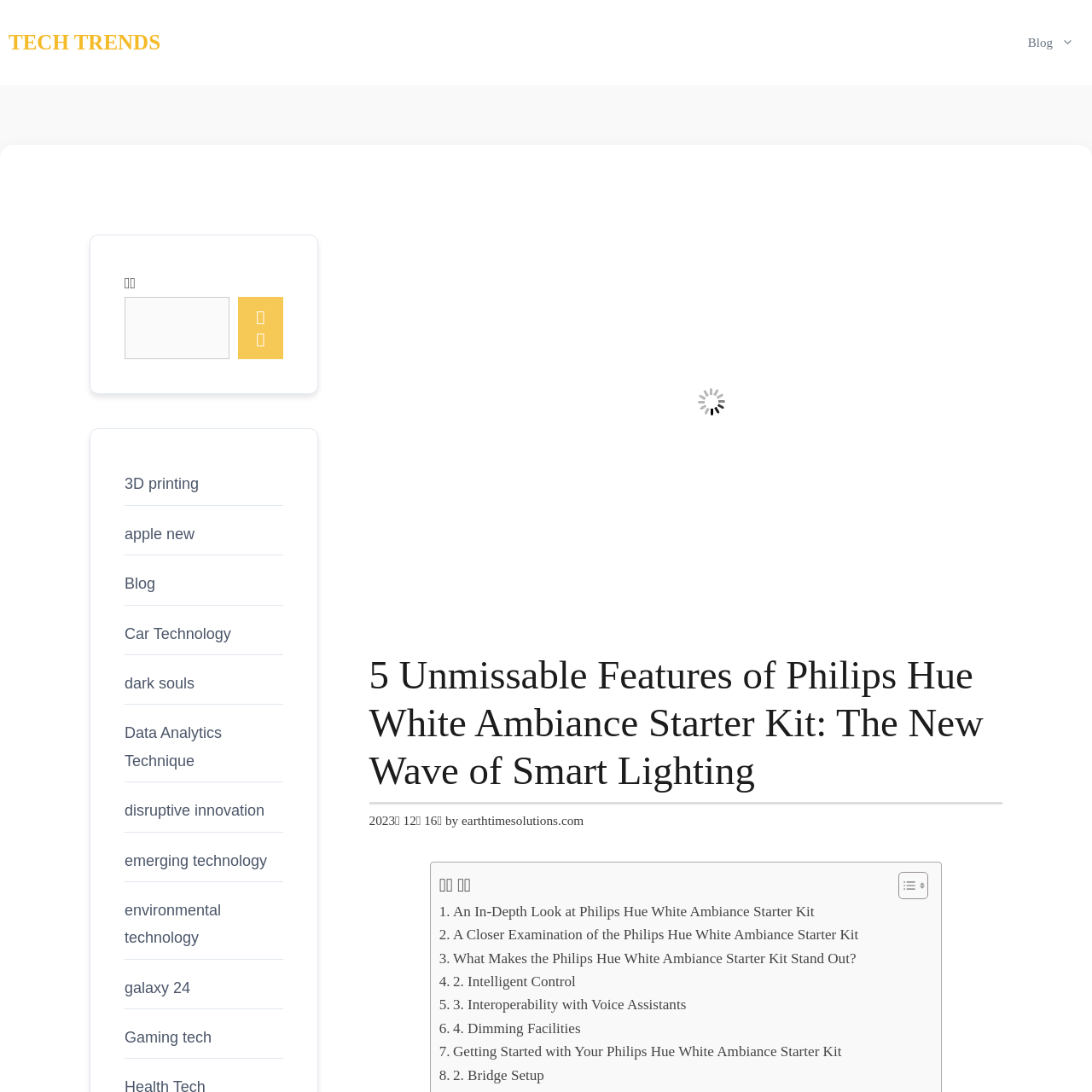Identify the bounding box coordinates of the element to click to follow this instruction: 'Click on the 'TECH TRENDS' link'. Ensure the coordinates are four float values between 0 and 1, provided as [left, top, right, bottom].

[0.008, 0.0, 0.147, 0.078]